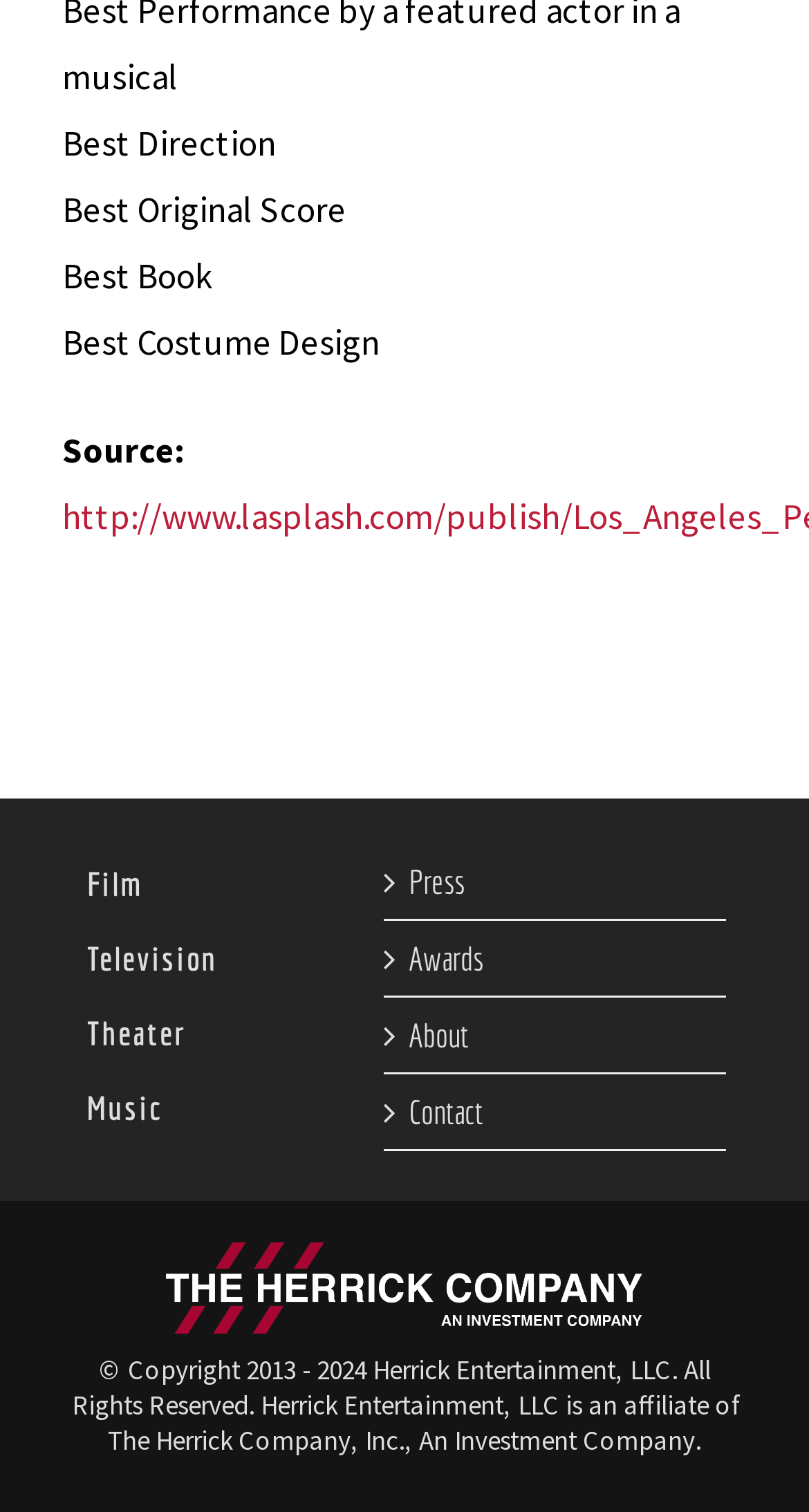Please find the bounding box coordinates of the section that needs to be clicked to achieve this instruction: "Click on About".

[0.505, 0.663, 0.872, 0.707]